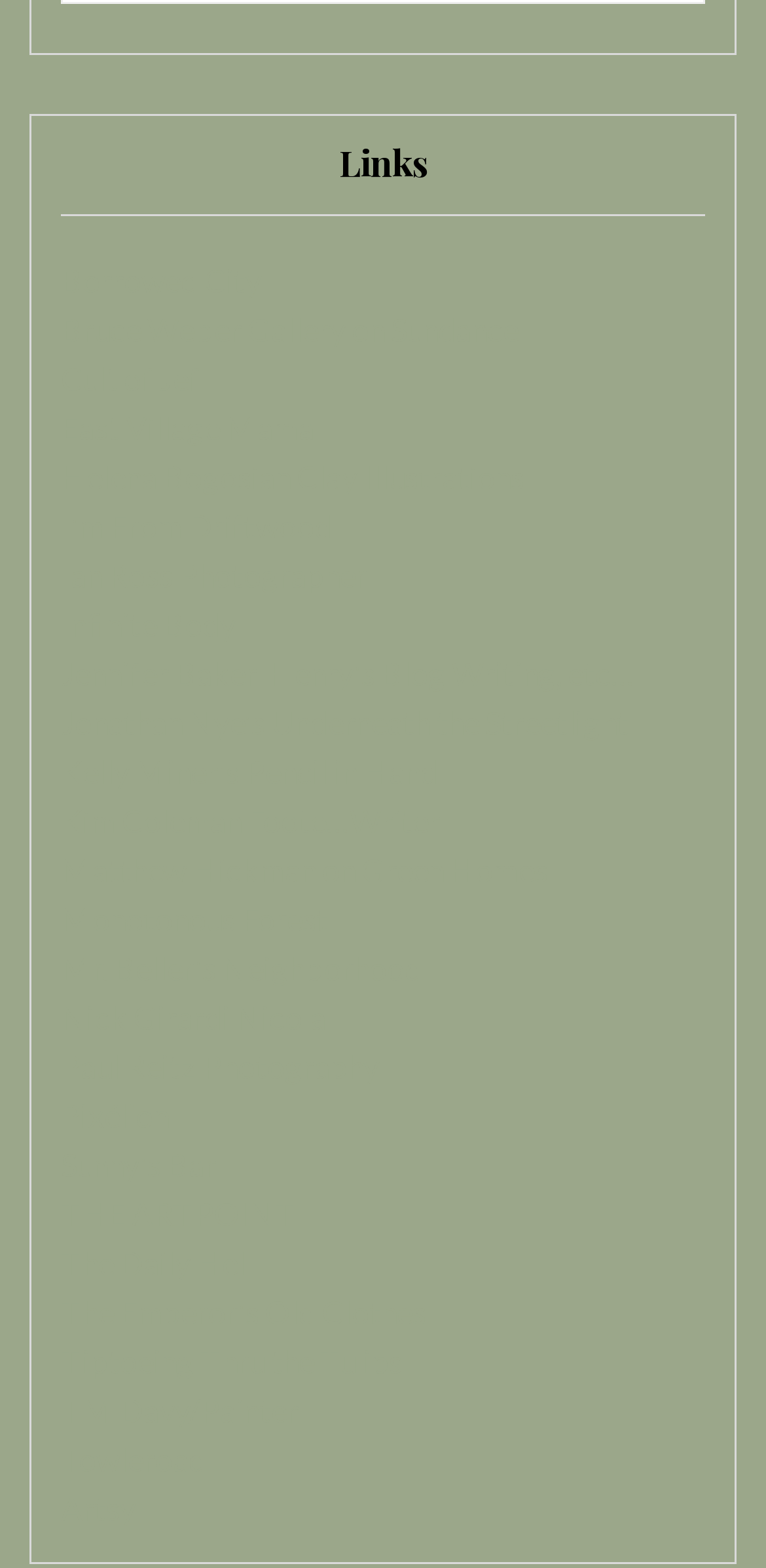Please predict the bounding box coordinates of the element's region where a click is necessary to complete the following instruction: "view the TM Davy/Painter website". The coordinates should be represented by four float numbers between 0 and 1, i.e., [left, top, right, bottom].

[0.079, 0.887, 0.39, 0.911]